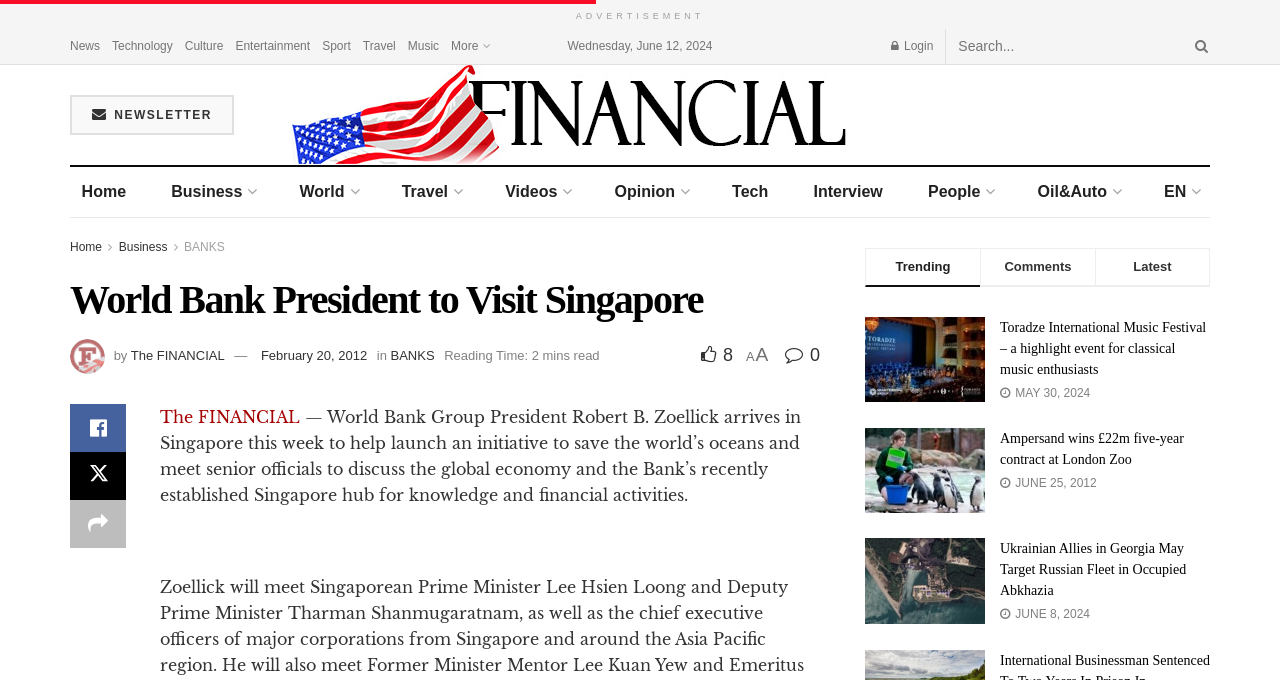Provide the bounding box coordinates of the area you need to click to execute the following instruction: "Visit the 'FINCHANNEL' website".

[0.227, 0.085, 0.773, 0.251]